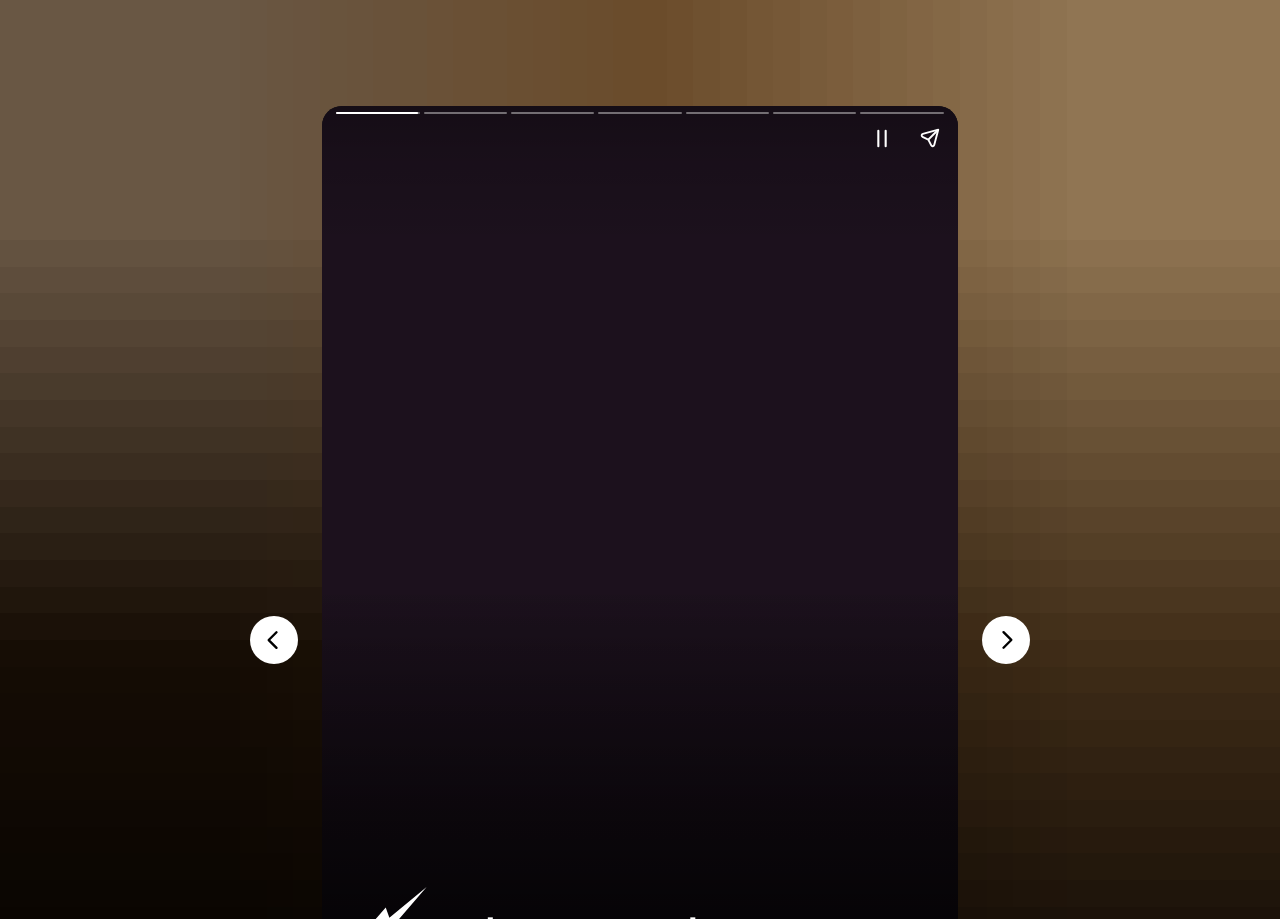Given the webpage screenshot, identify the bounding box of the UI element that matches this description: "aria-label="Next page"".

[0.767, 0.67, 0.805, 0.723]